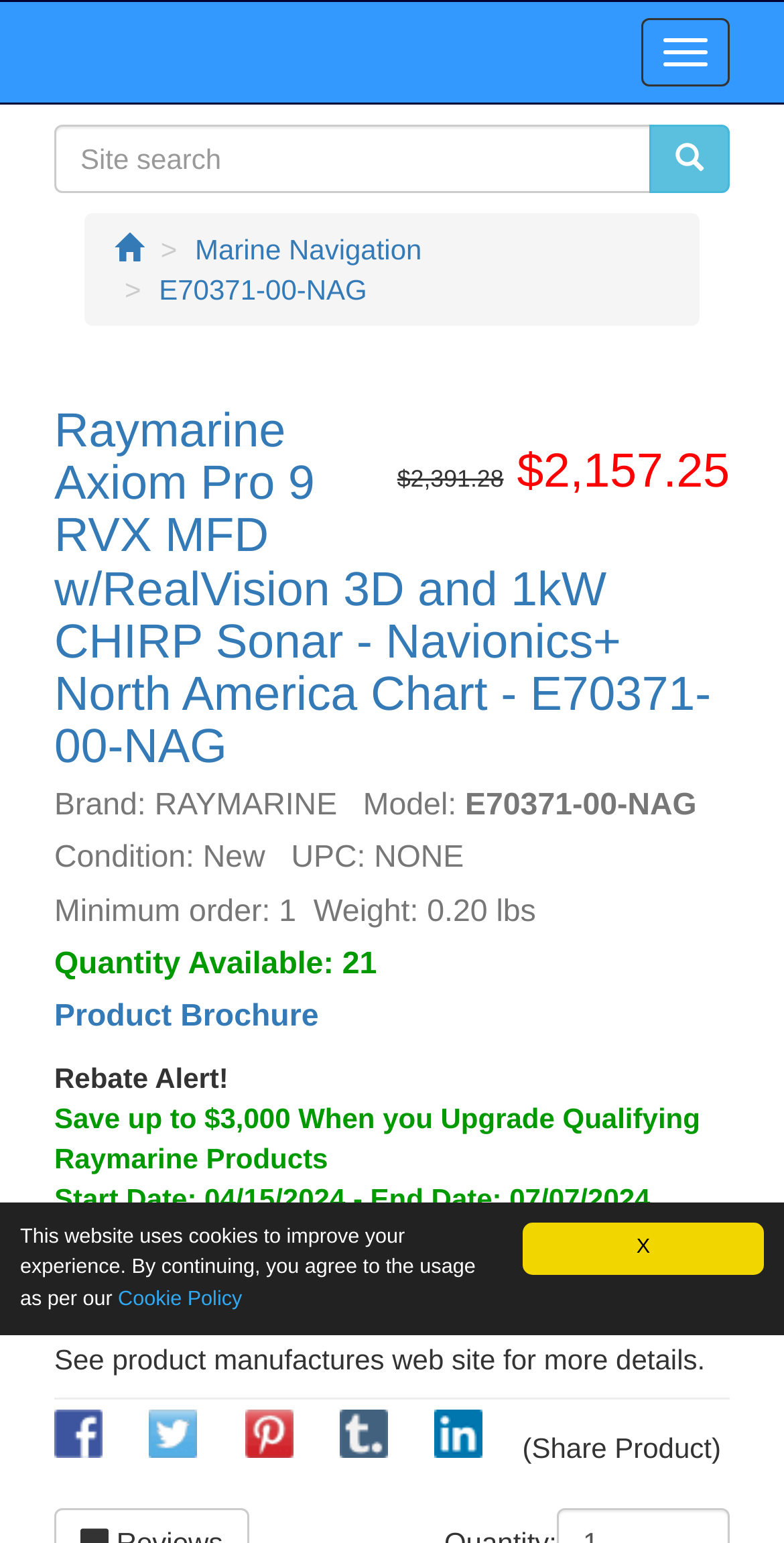Please identify the bounding box coordinates of the element I need to click to follow this instruction: "Go to home page".

[0.146, 0.151, 0.182, 0.172]